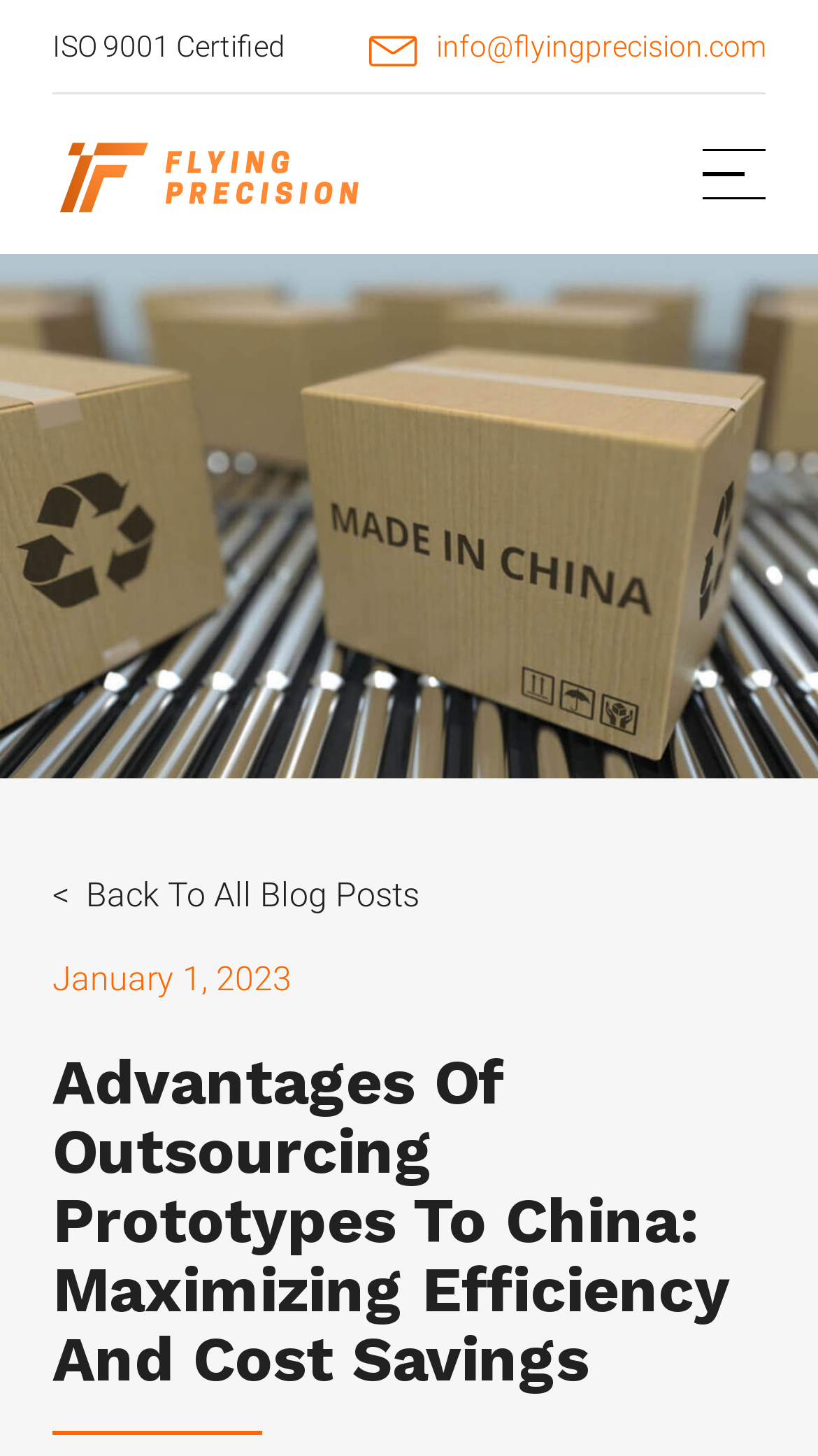When was this blog post published?
Kindly answer the question with as much detail as you can.

The publication date of this blog post can be found at the top of the webpage, where it says 'January 1, 2023'. This indicates when the blog post was published.